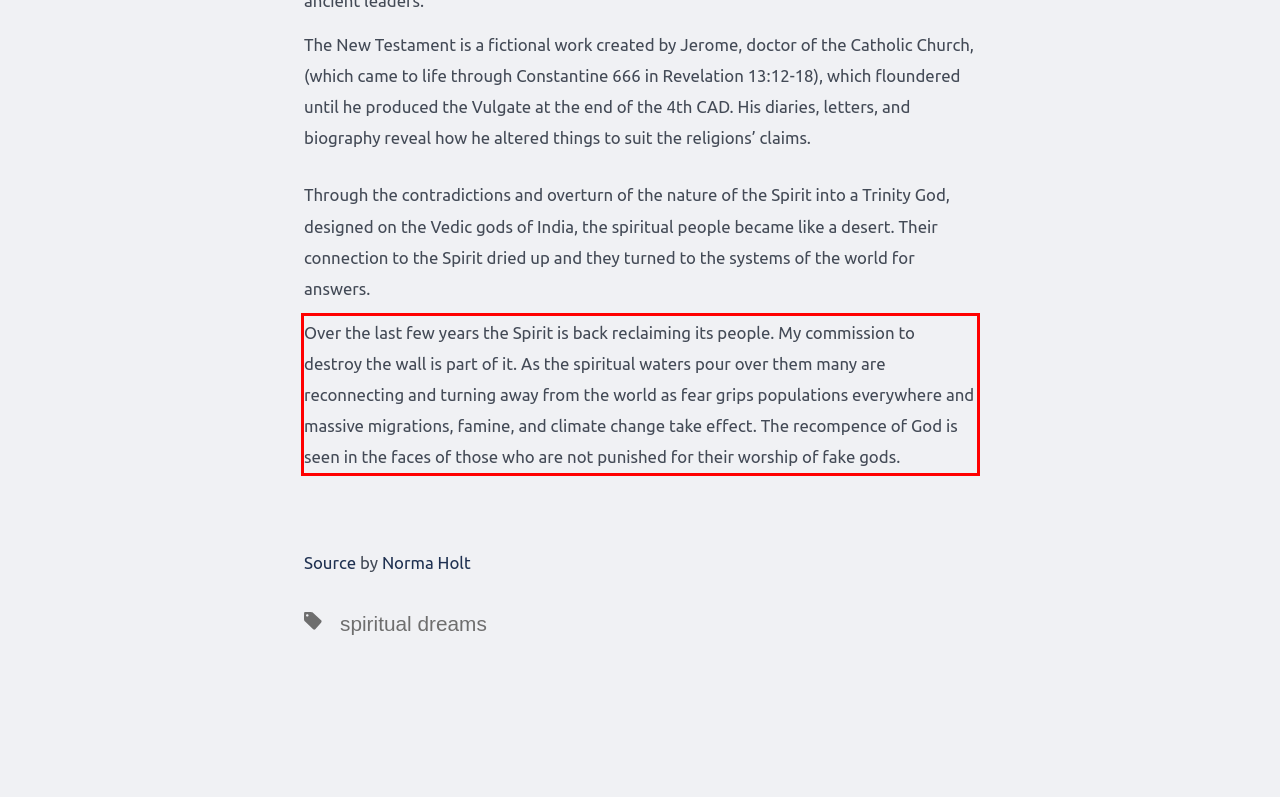Your task is to recognize and extract the text content from the UI element enclosed in the red bounding box on the webpage screenshot.

Over the last few years the Spirit is back reclaiming its people. My commission to destroy the wall is part of it. As the spiritual waters pour over them many are reconnecting and turning away from the world as fear grips populations everywhere and massive migrations, famine, and climate change take effect. The recompence of God is seen in the faces of those who are not punished for their worship of fake gods.